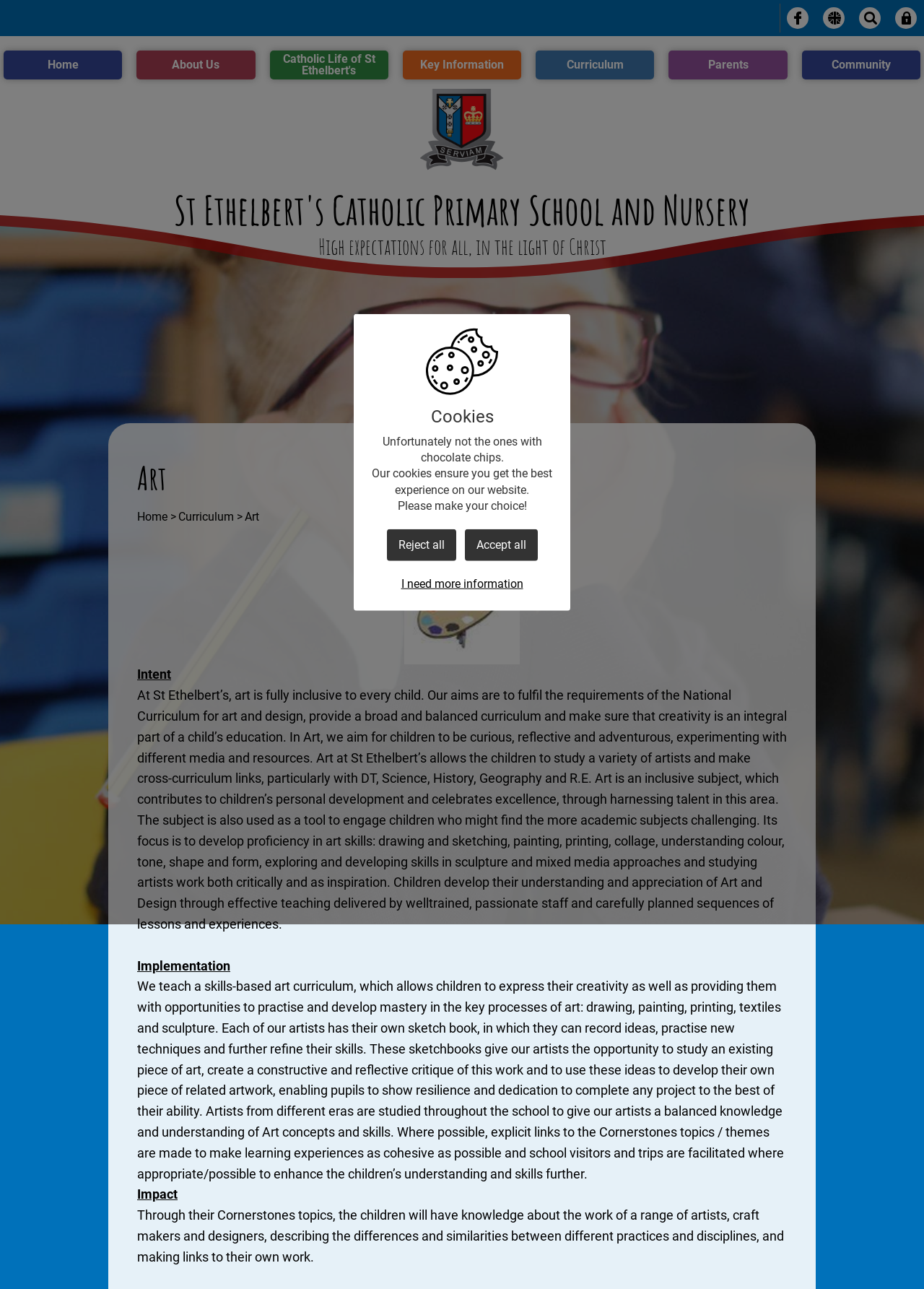Identify the bounding box coordinates of the area you need to click to perform the following instruction: "Click the Facebook link".

[0.852, 0.006, 0.875, 0.022]